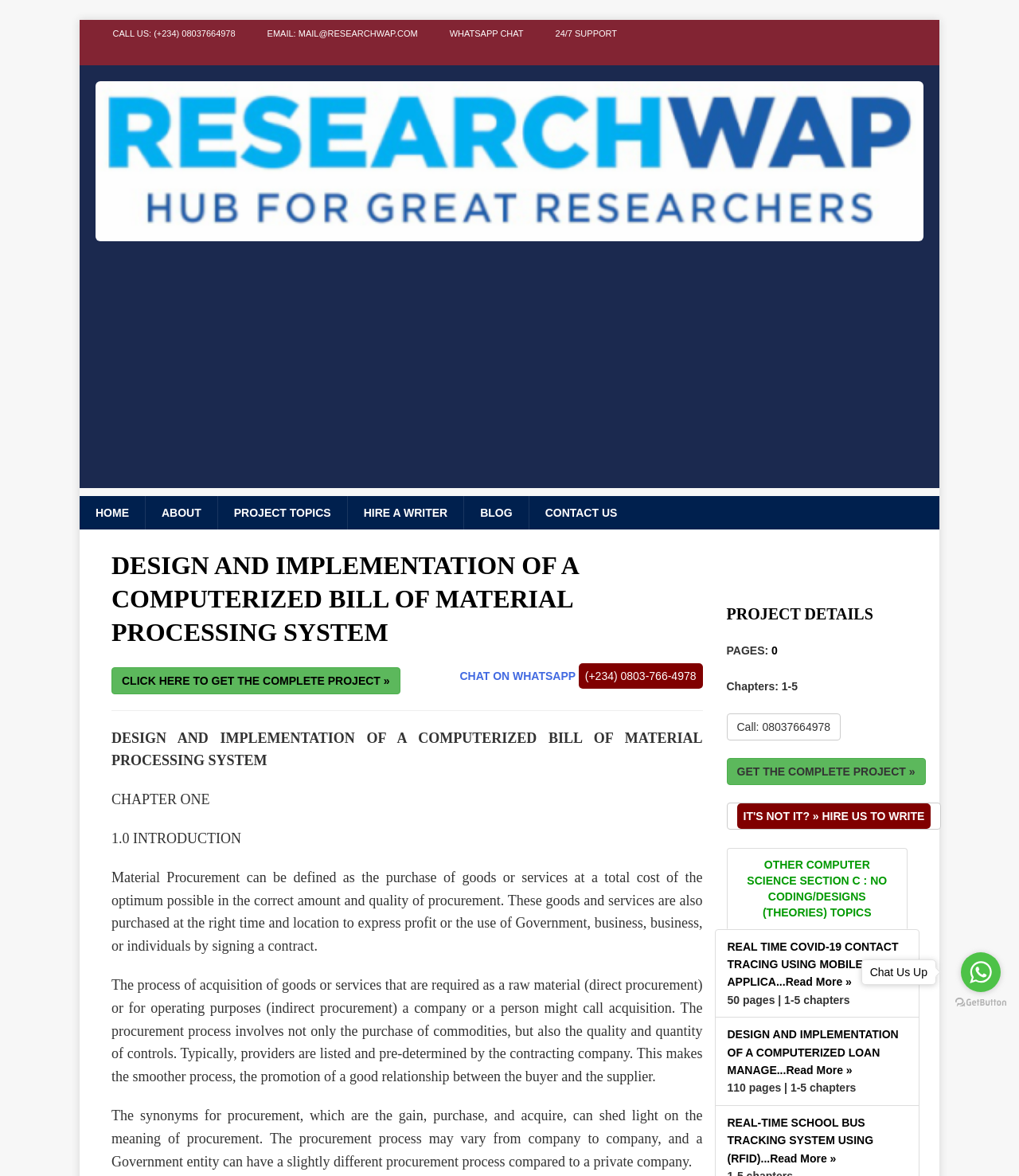What is the topic of the project?
Please provide a single word or phrase as the answer based on the screenshot.

Computerized Bill of Material Processing System